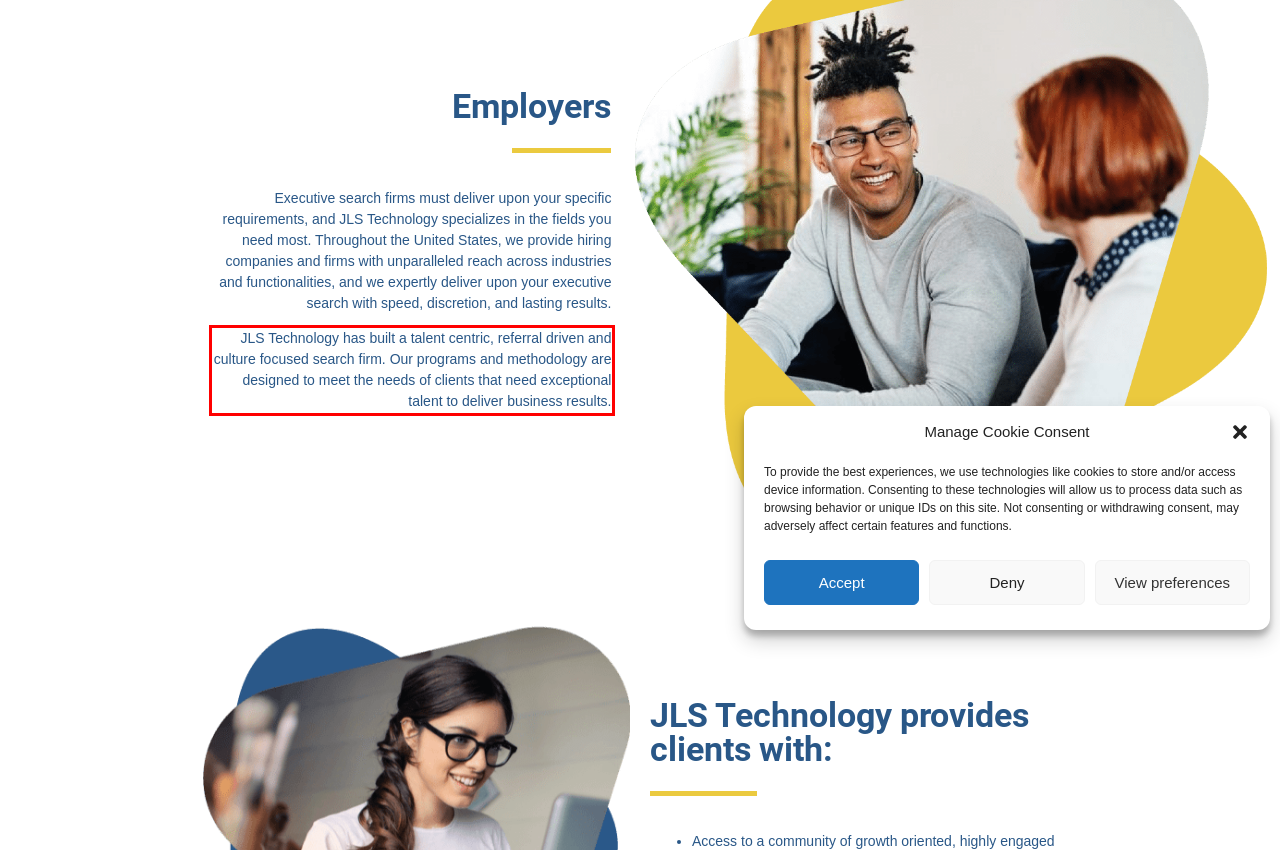Given a webpage screenshot, locate the red bounding box and extract the text content found inside it.

JLS Technology has built a talent centric, referral driven and culture focused search firm. Our programs and methodology are designed to meet the needs of clients that need exceptional talent to deliver business results.